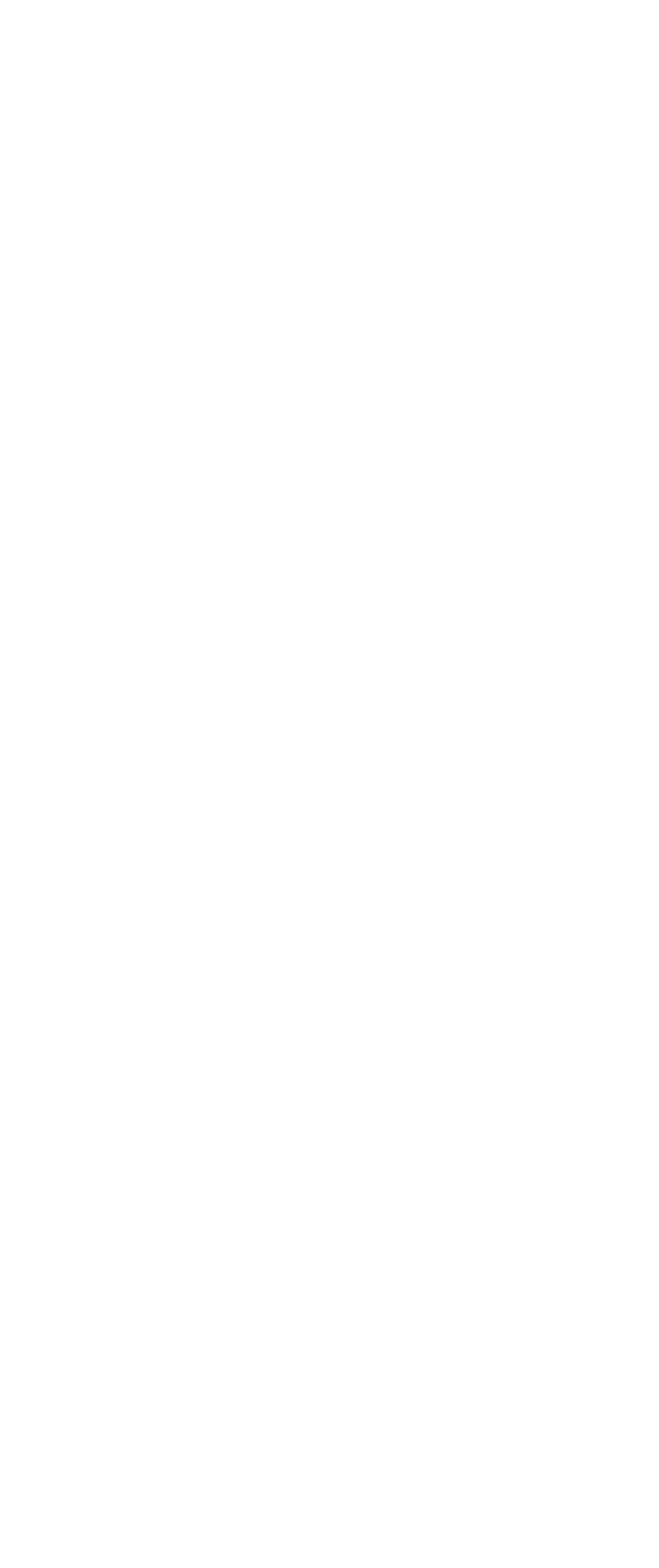What information is required to submit a form on this website?
Refer to the screenshot and answer in one word or phrase.

Name and Email